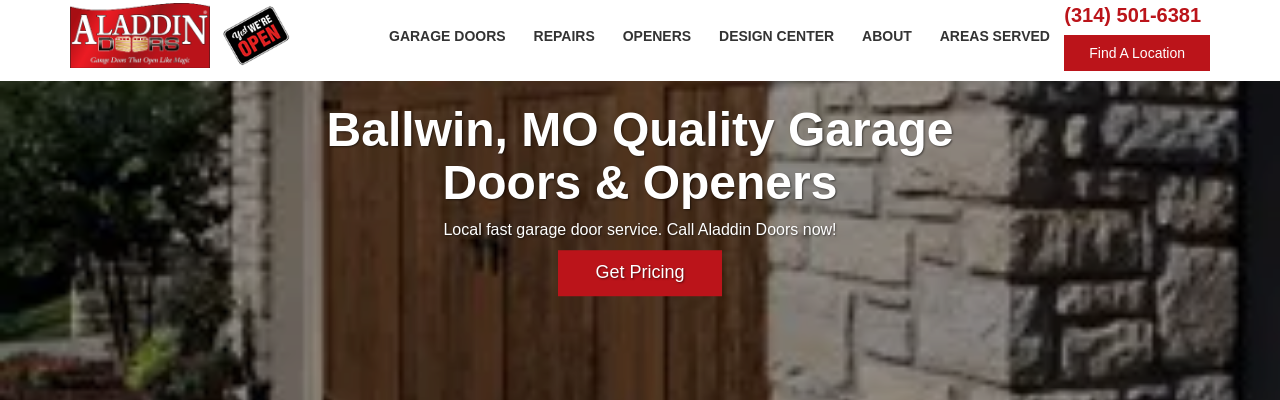What is the company's commitment to customers?
Please ensure your answer to the question is detailed and covers all necessary aspects.

The caption highlights the company's commitment to customer satisfaction with the tagline 'Local fast garage door service. Call Aladdin Doors now!', which implies that the company prioritizes satisfying its customers.